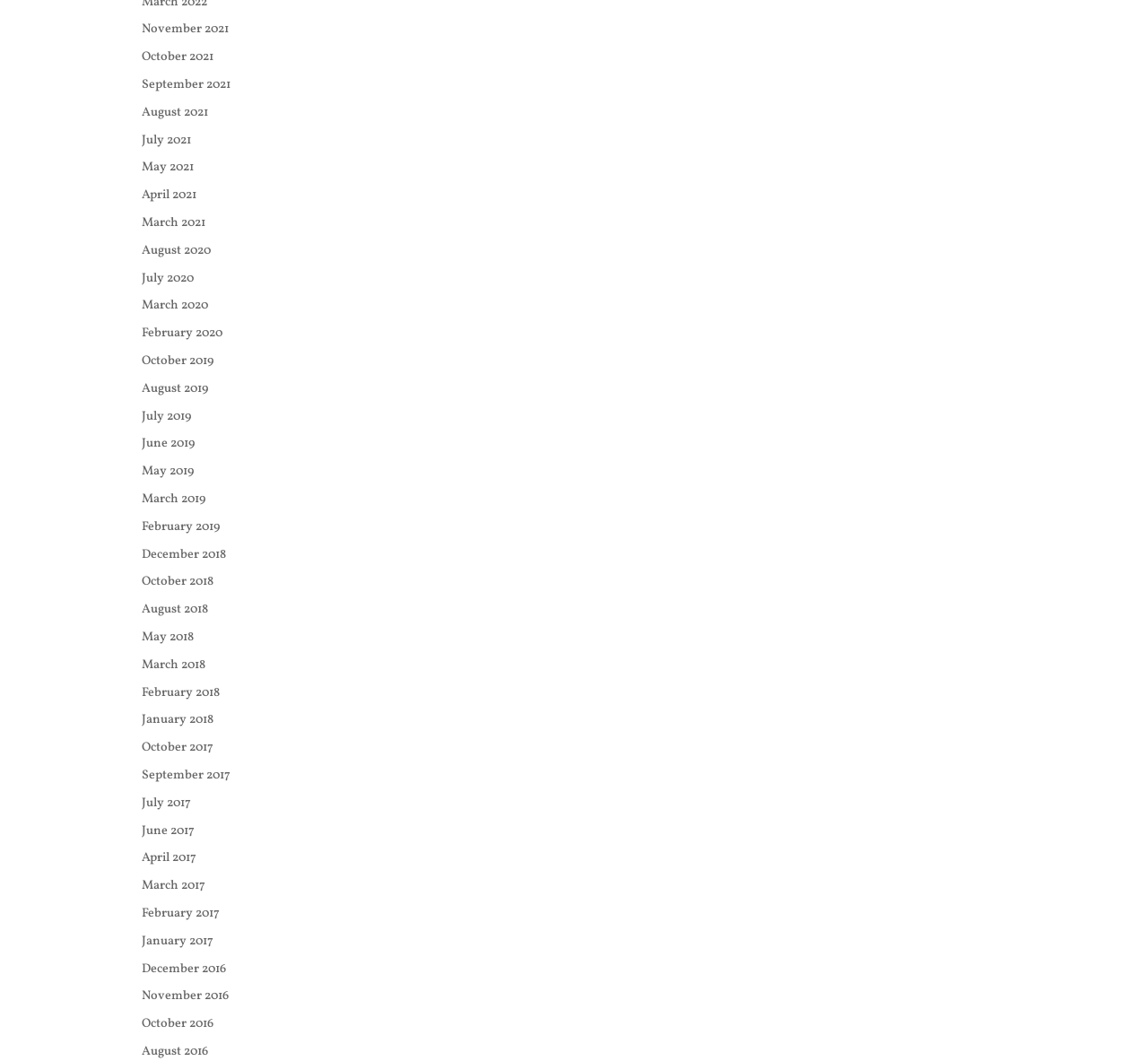How many months are listed in 2019?
Please give a detailed and elaborate answer to the question based on the image.

I counted the number of links with '2019' in their text and found that there are 5 months listed in 2019: August, July, June, May, and March.